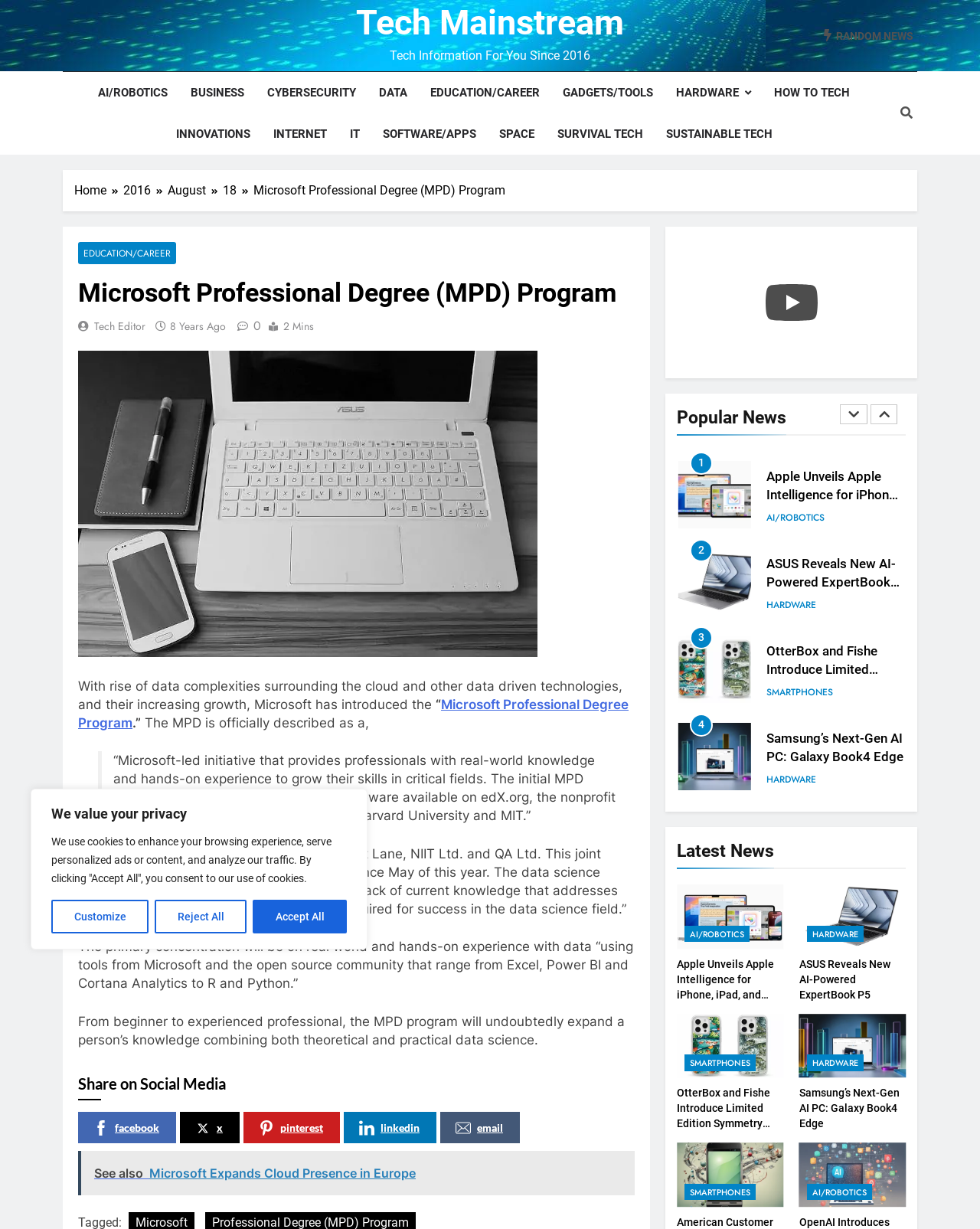Please find the top heading of the webpage and generate its text.

Microsoft Professional Degree (MPD) Program